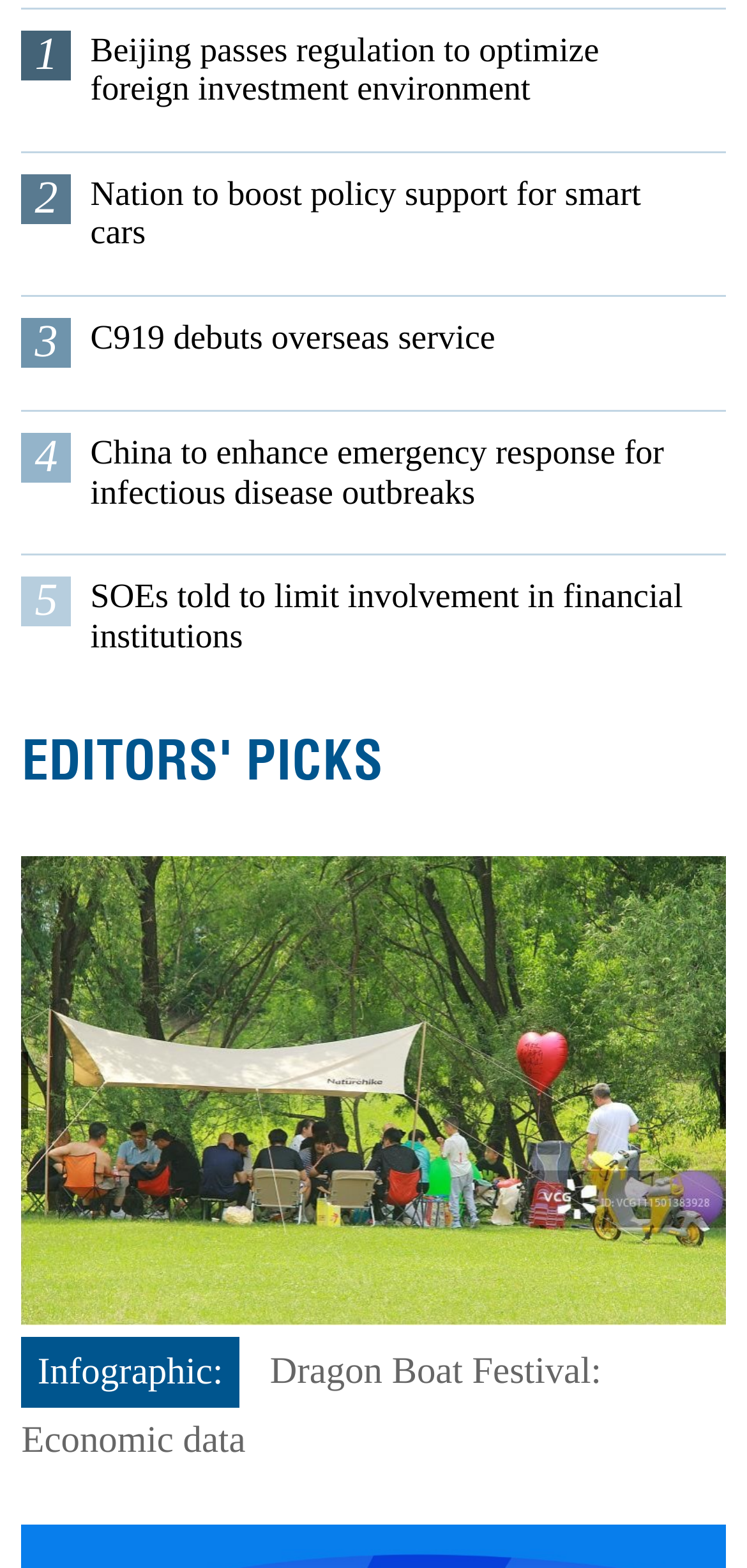Please specify the bounding box coordinates of the element that should be clicked to execute the given instruction: 'View Dragon Boat Festival economic data'. Ensure the coordinates are four float numbers between 0 and 1, expressed as [left, top, right, bottom].

[0.029, 0.68, 0.971, 0.707]